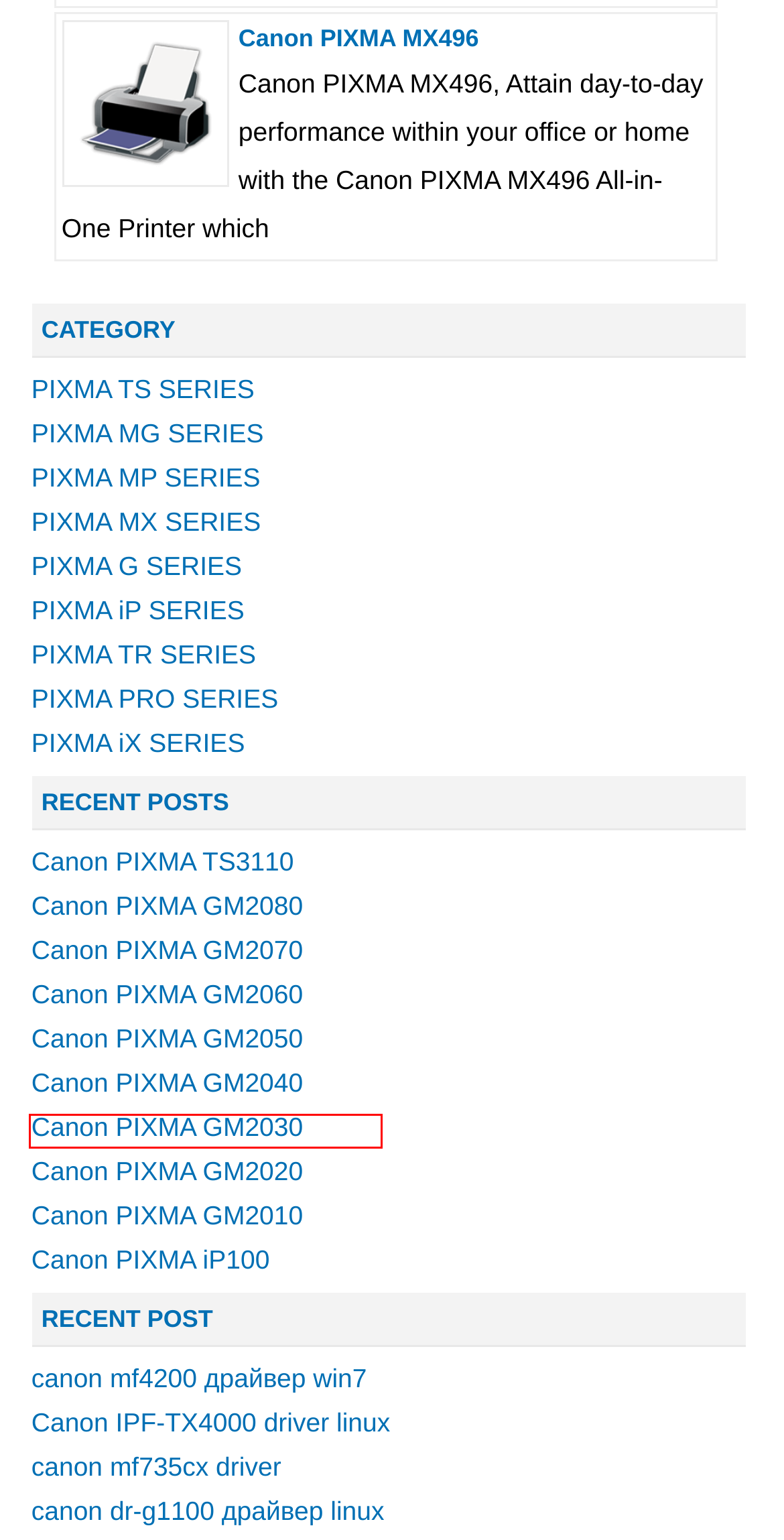Examine the screenshot of a webpage with a red rectangle bounding box. Select the most accurate webpage description that matches the new webpage after clicking the element within the bounding box. Here are the candidates:
A. Canon imageCLASS LBP6030 Driver Free Download
B. Canon imagePROGRAF TX-4000 Driver Free Download
C. Canon CanoScan 4200F Driver Free Download
D. Canon PIXMA GM2030 Driver Free Download
E. Canon PIXMA TS3100 Driver Free Download
F. Canon PIXMA MX490 Series Driver Free Download
G. Canon PIXMA GM2010 Driver Free Download
H. G SERIES Printers Drivers Download

E